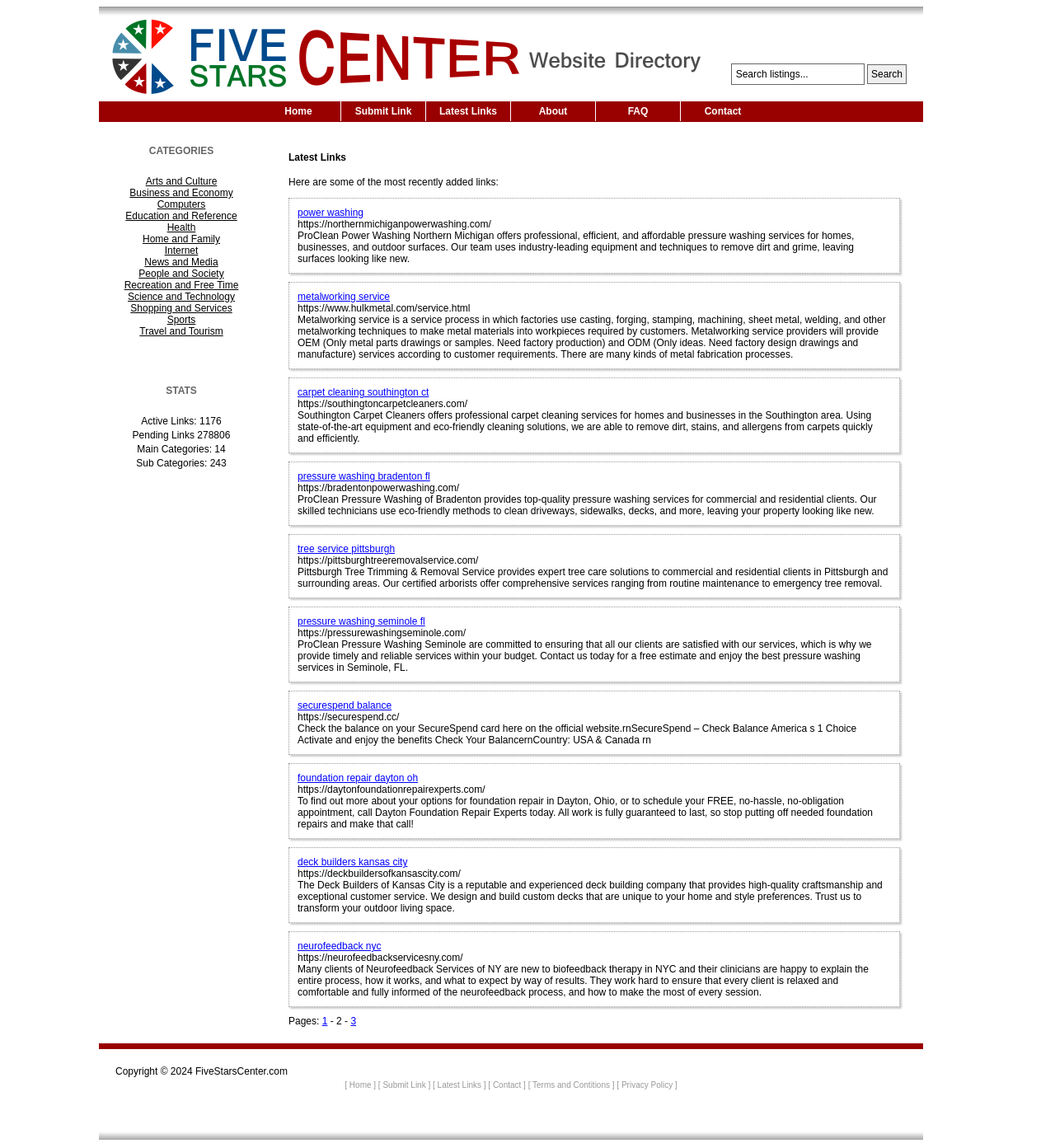Kindly determine the bounding box coordinates for the clickable area to achieve the given instruction: "View latest links".

[0.404, 0.088, 0.484, 0.106]